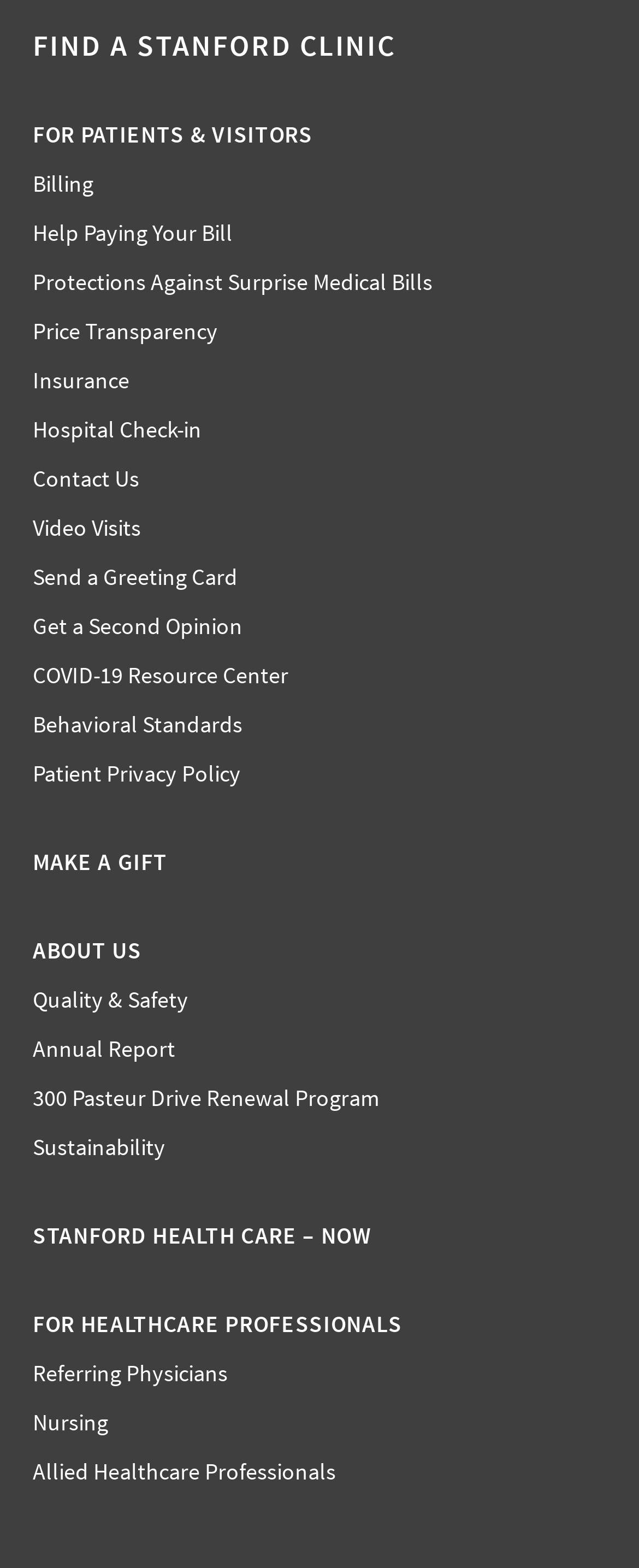Locate the bounding box coordinates of the clickable area needed to fulfill the instruction: "View ELF Protection information".

None